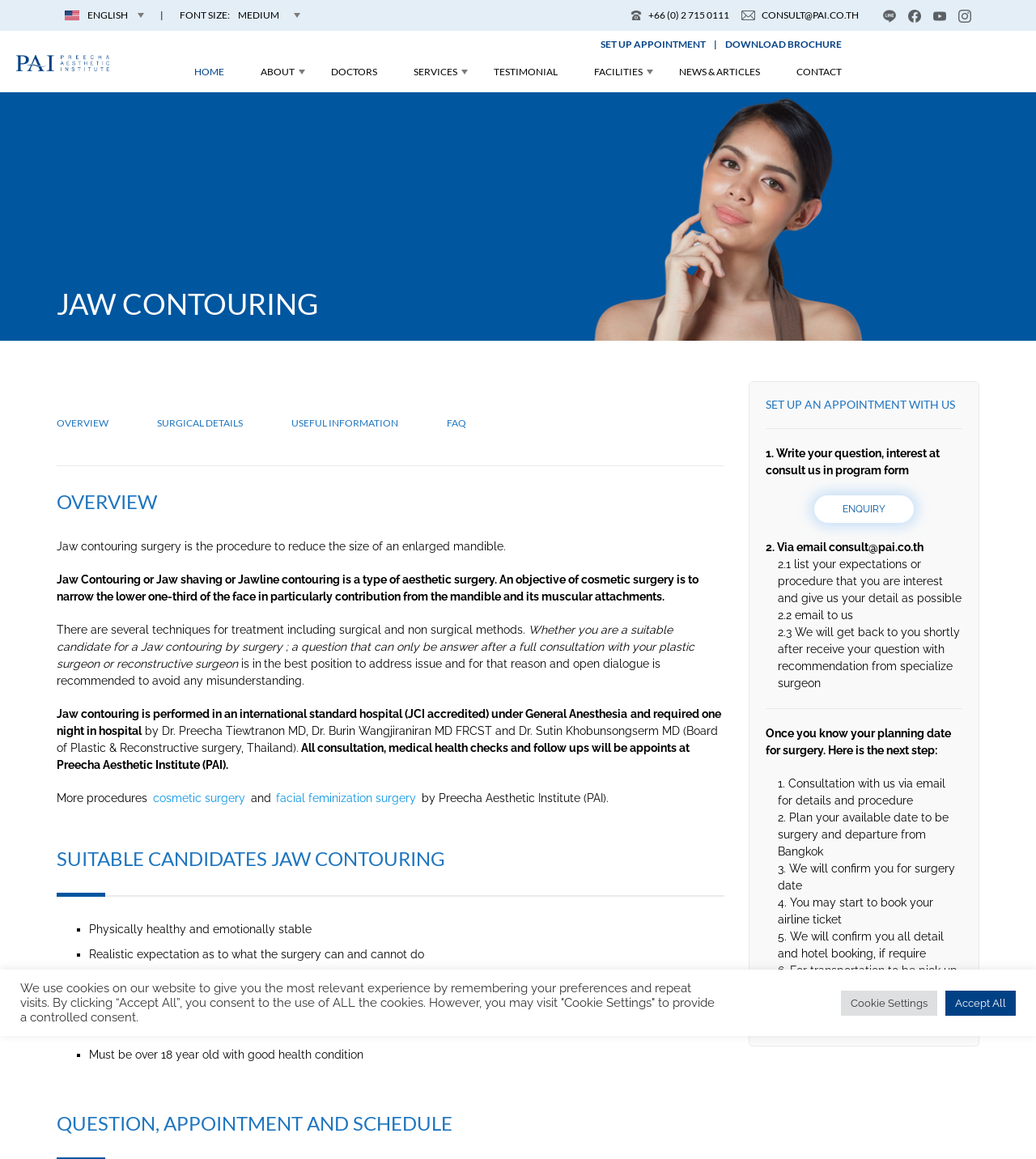Pinpoint the bounding box coordinates of the clickable area needed to execute the instruction: "Set up an appointment". The coordinates should be specified as four float numbers between 0 and 1, i.e., [left, top, right, bottom].

[0.58, 0.032, 0.681, 0.045]